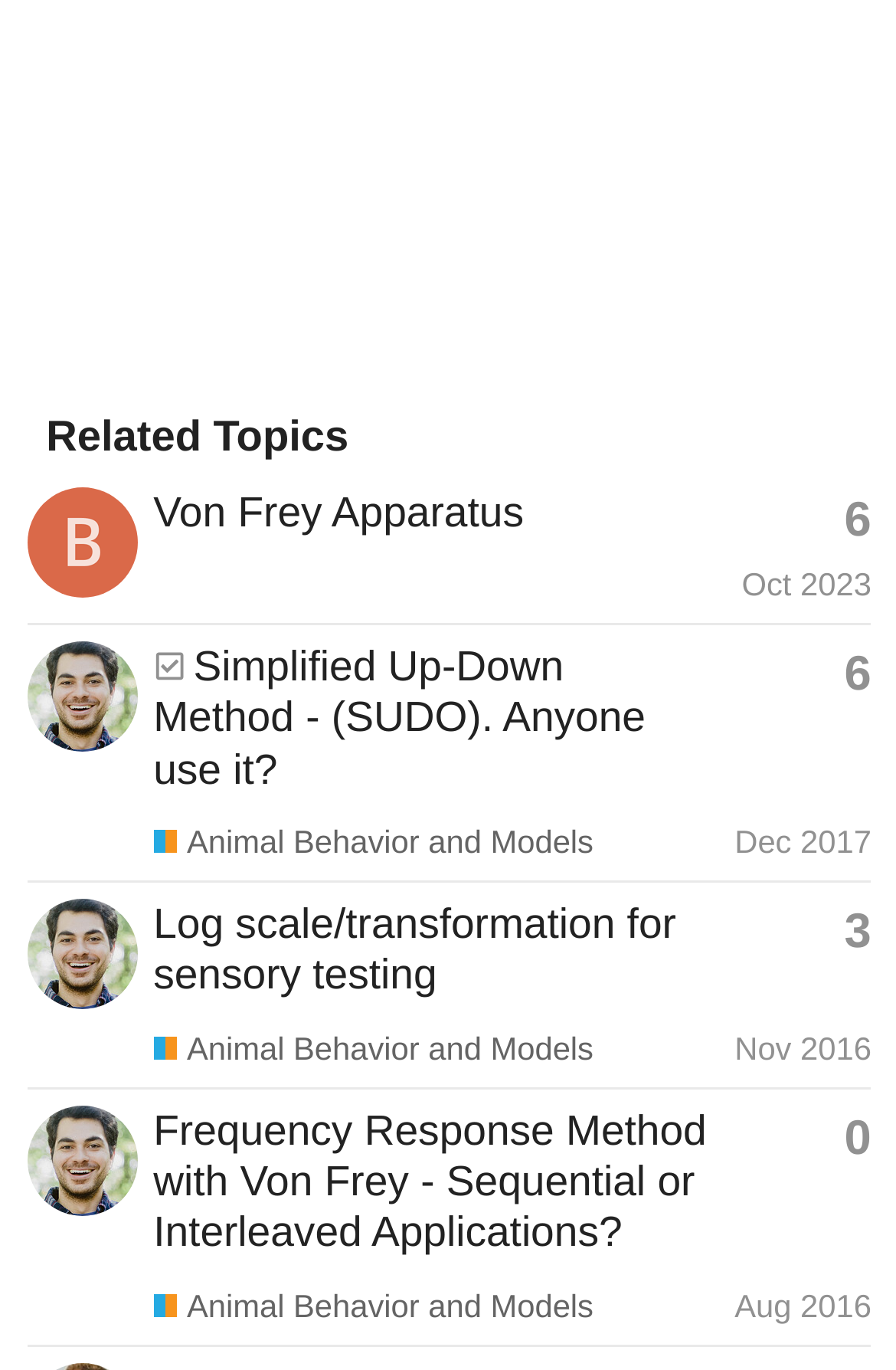Locate the bounding box of the UI element described in the following text: "Log scale/transformation for sensory testing".

[0.171, 0.657, 0.755, 0.729]